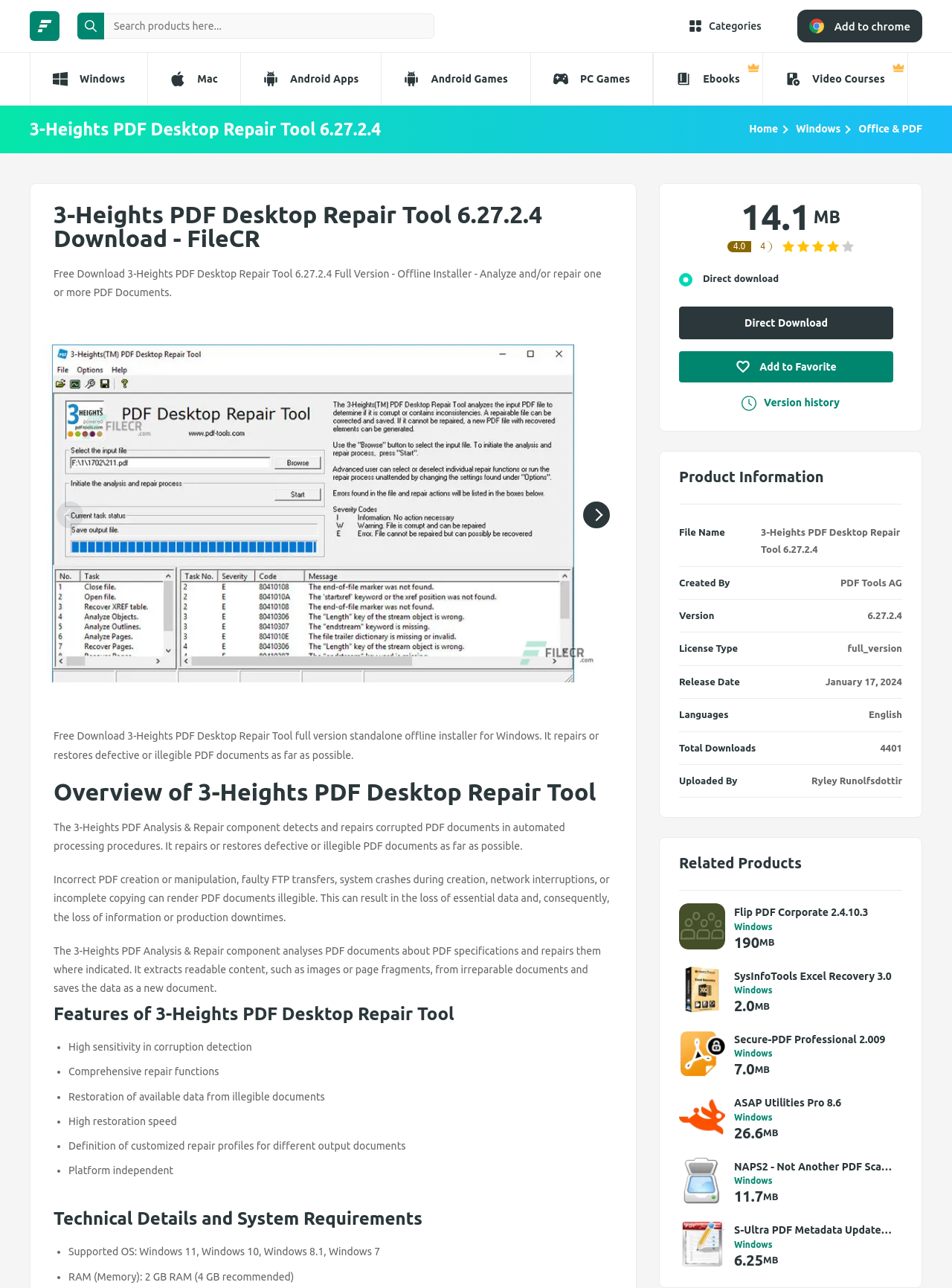Please specify the bounding box coordinates of the region to click in order to perform the following instruction: "Download 3-Heights PDF Desktop Repair Tool".

[0.713, 0.238, 0.938, 0.264]